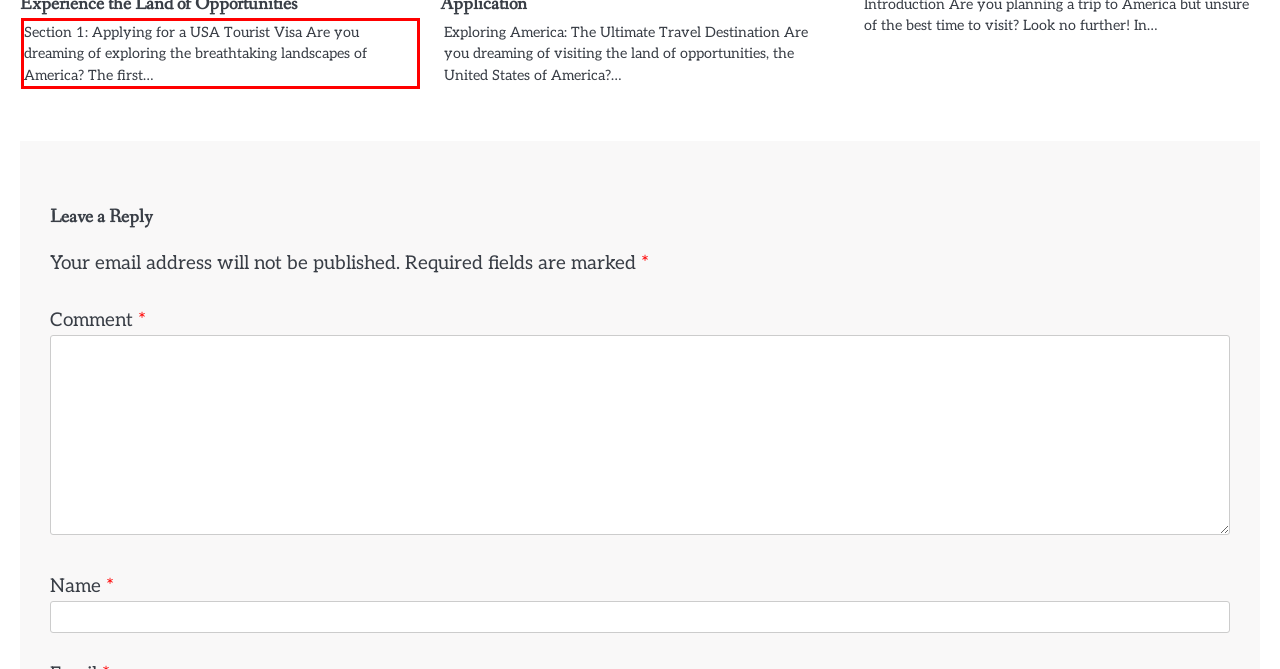Please identify and extract the text from the UI element that is surrounded by a red bounding box in the provided webpage screenshot.

Section 1: Applying for a USA Tourist Visa Are you dreaming of exploring the breathtaking landscapes of America? The first…